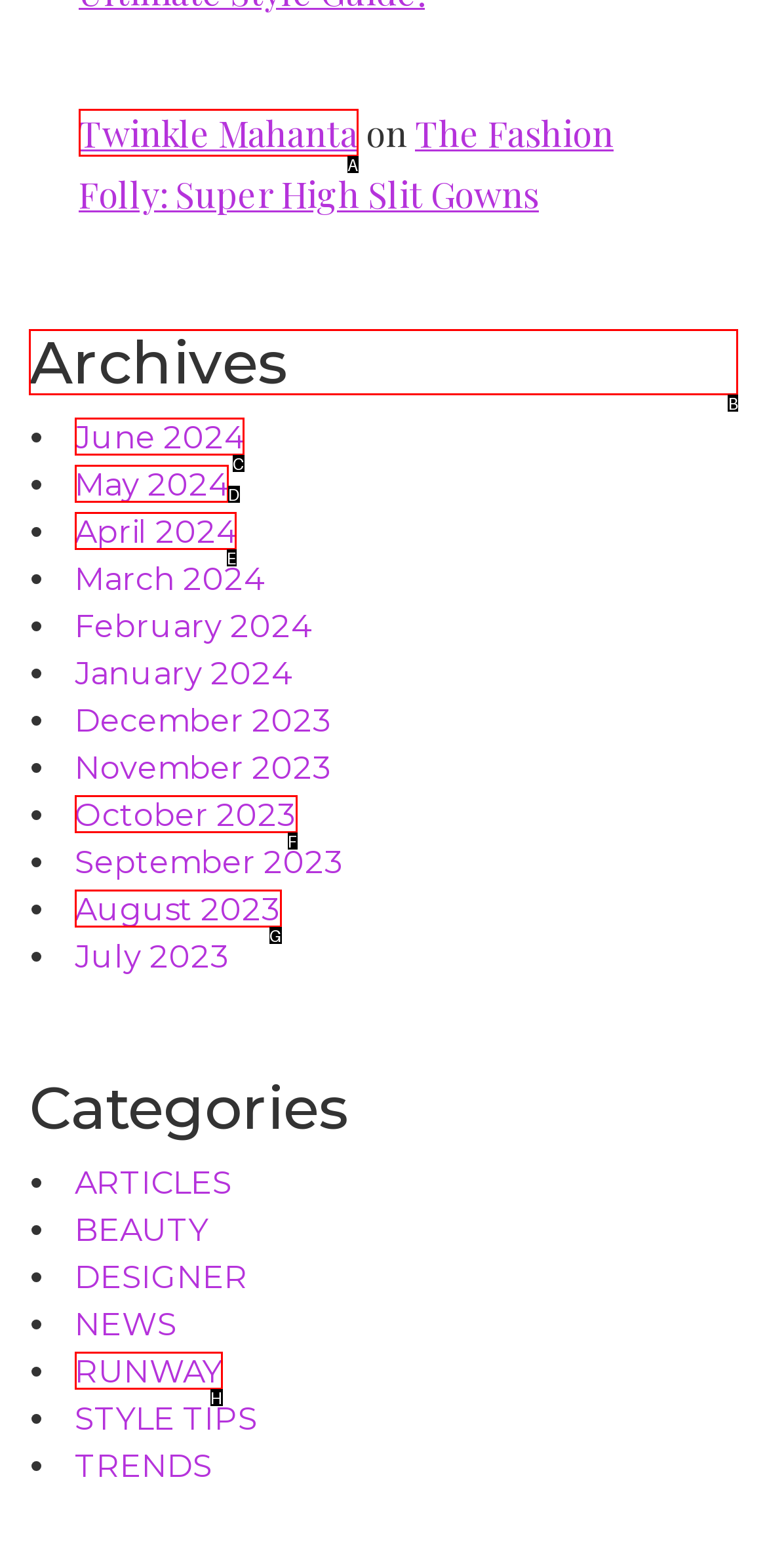Tell me which one HTML element I should click to complete the following task: View author Shane Lambert's profile Answer with the option's letter from the given choices directly.

None